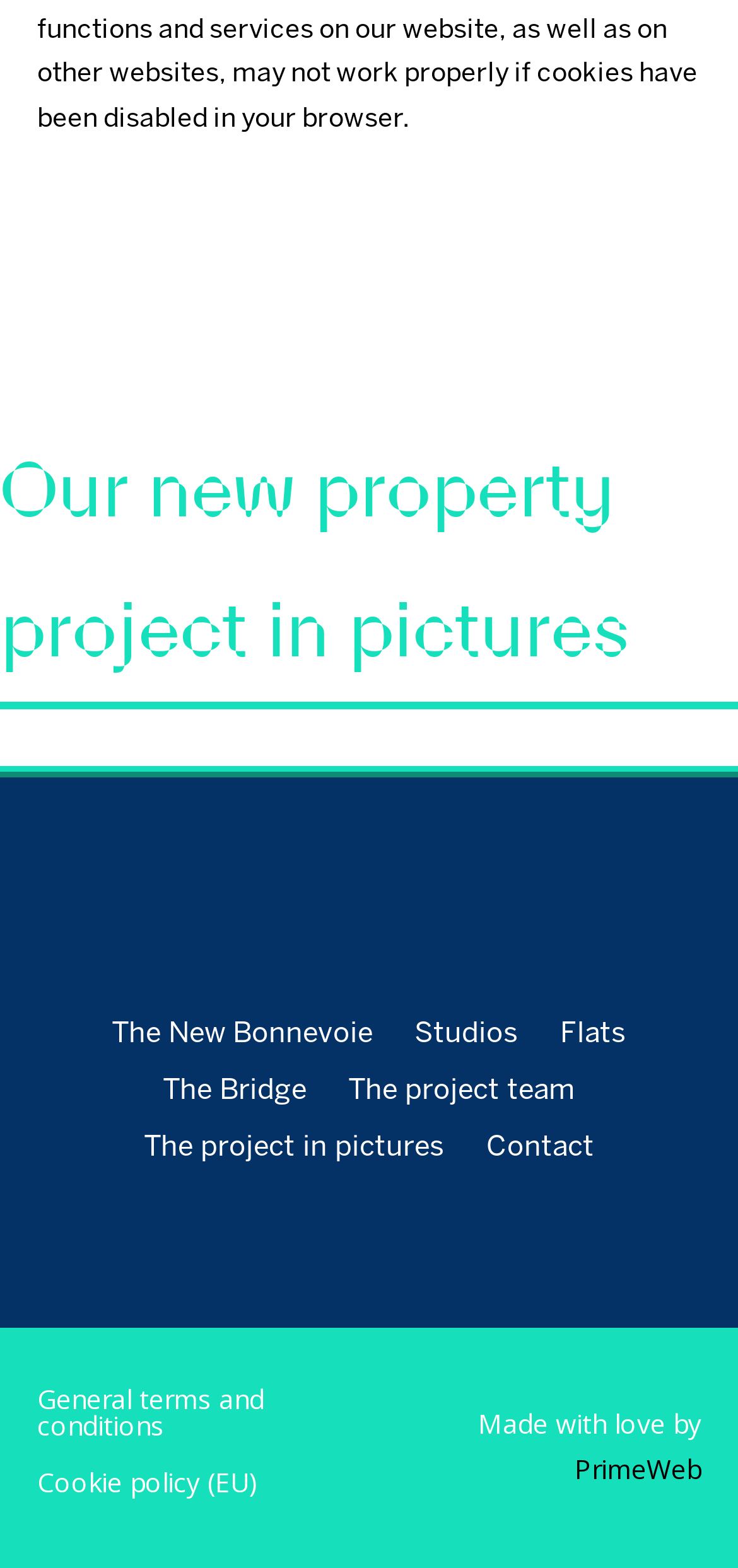Please identify the bounding box coordinates of the element that needs to be clicked to execute the following command: "View The New Bonnevoie". Provide the bounding box using four float numbers between 0 and 1, formatted as [left, top, right, bottom].

[0.151, 0.651, 0.505, 0.678]